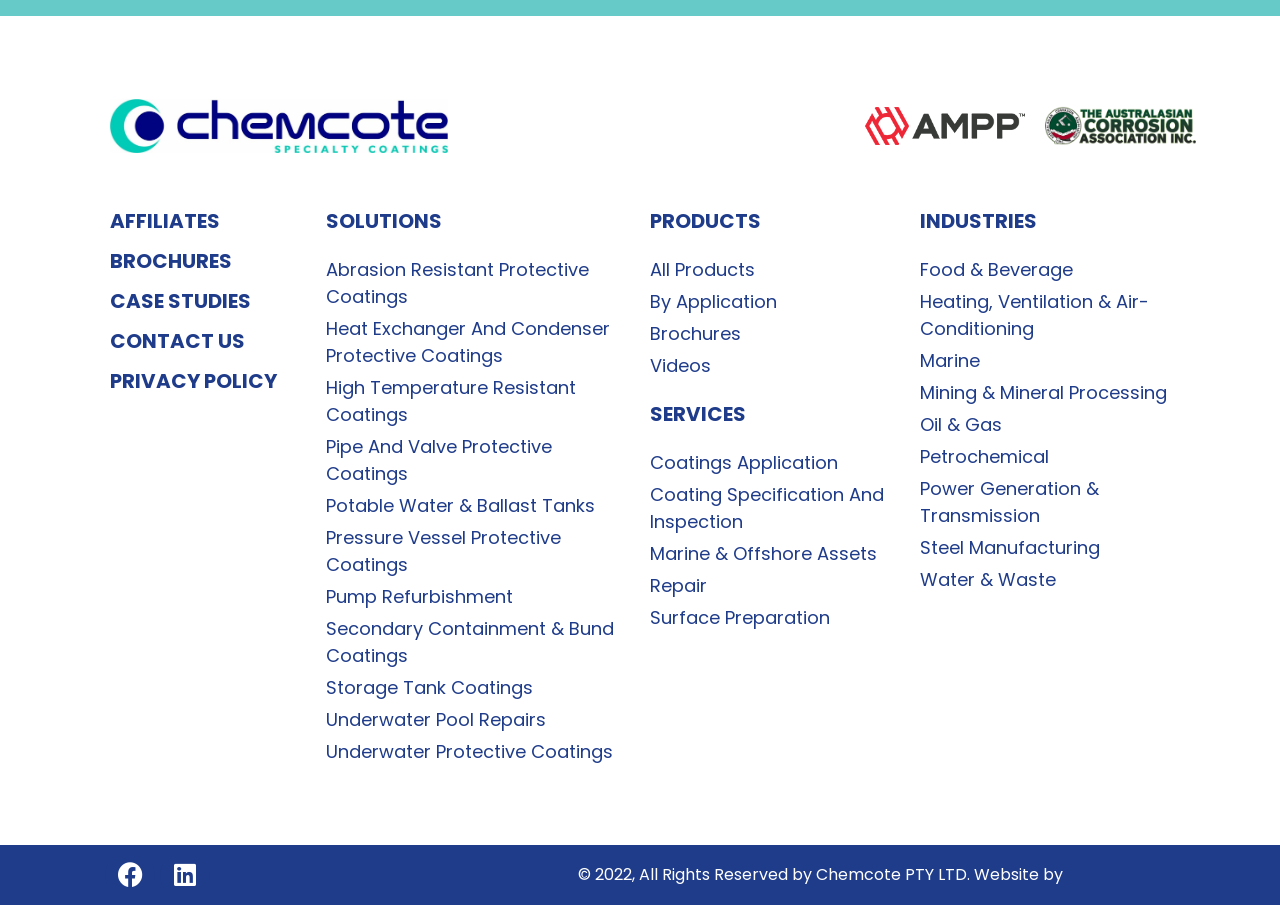Please provide the bounding box coordinates for the element that needs to be clicked to perform the instruction: "Visit LinkedIn page". The coordinates must consist of four float numbers between 0 and 1, formatted as [left, top, right, bottom].

[0.125, 0.939, 0.164, 0.994]